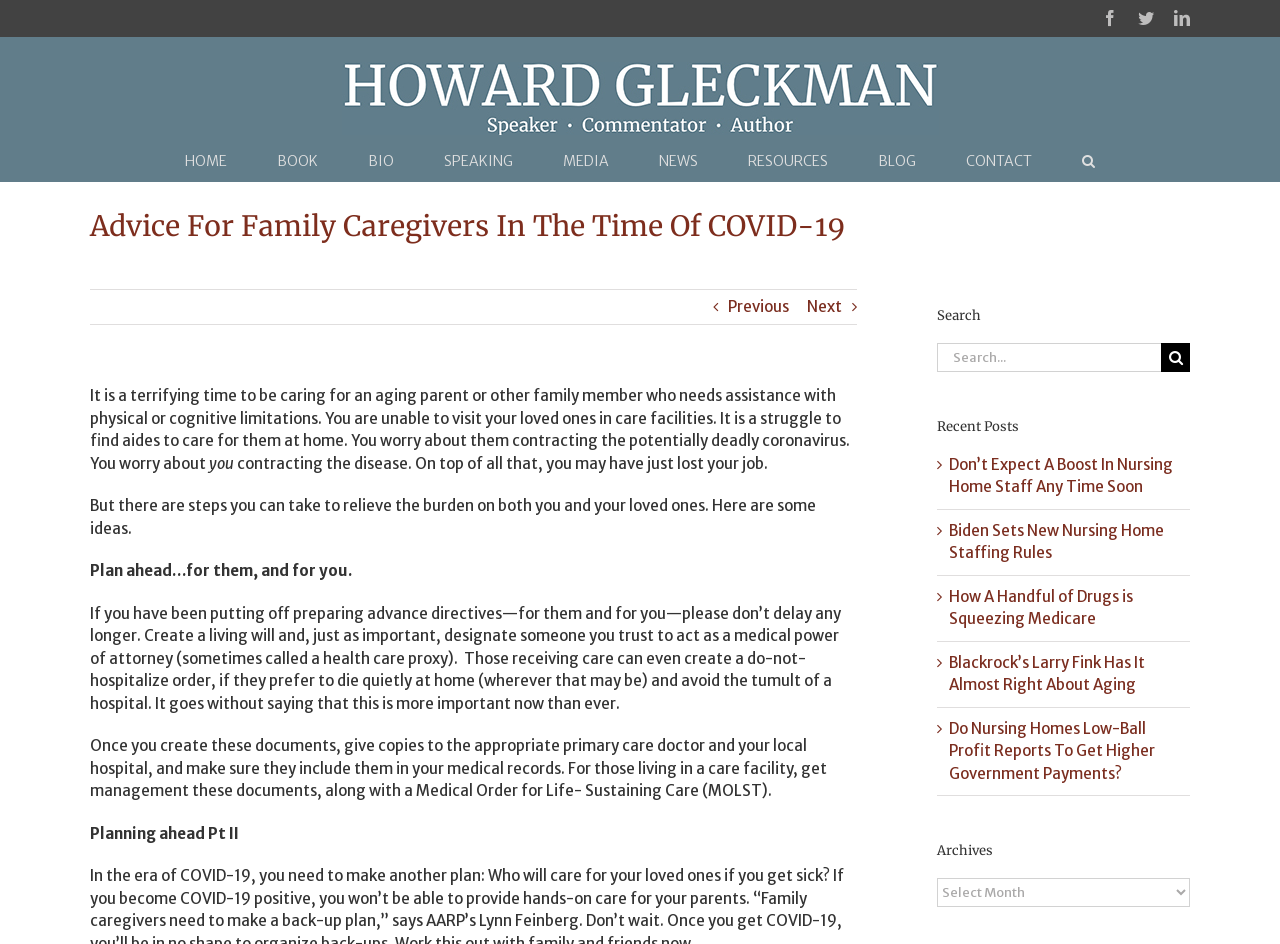Provide the bounding box coordinates of the UI element that matches the description: "aria-label="Search" title="Search"".

[0.845, 0.149, 0.855, 0.192]